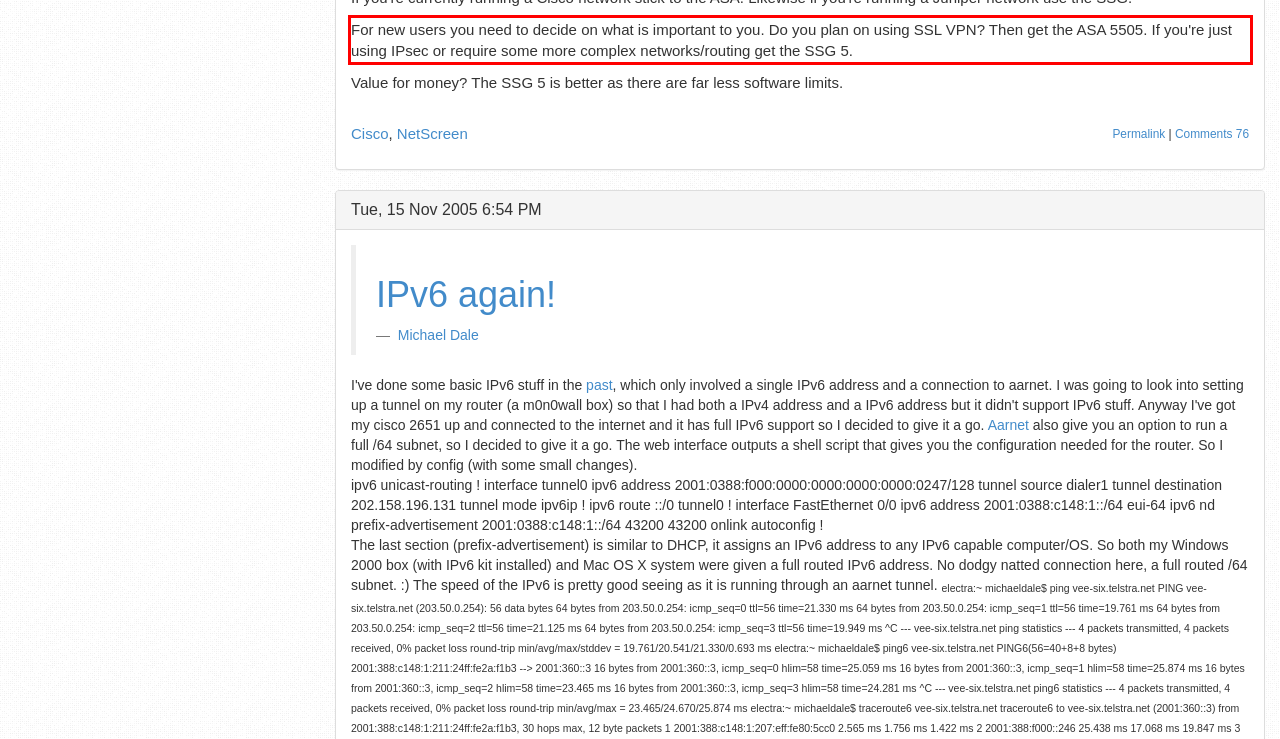Look at the provided screenshot of the webpage and perform OCR on the text within the red bounding box.

For new users you need to decide on what is important to you. Do you plan on using SSL VPN? Then get the ASA 5505. If you're just using IPsec or require some more complex networks/routing get the SSG 5.